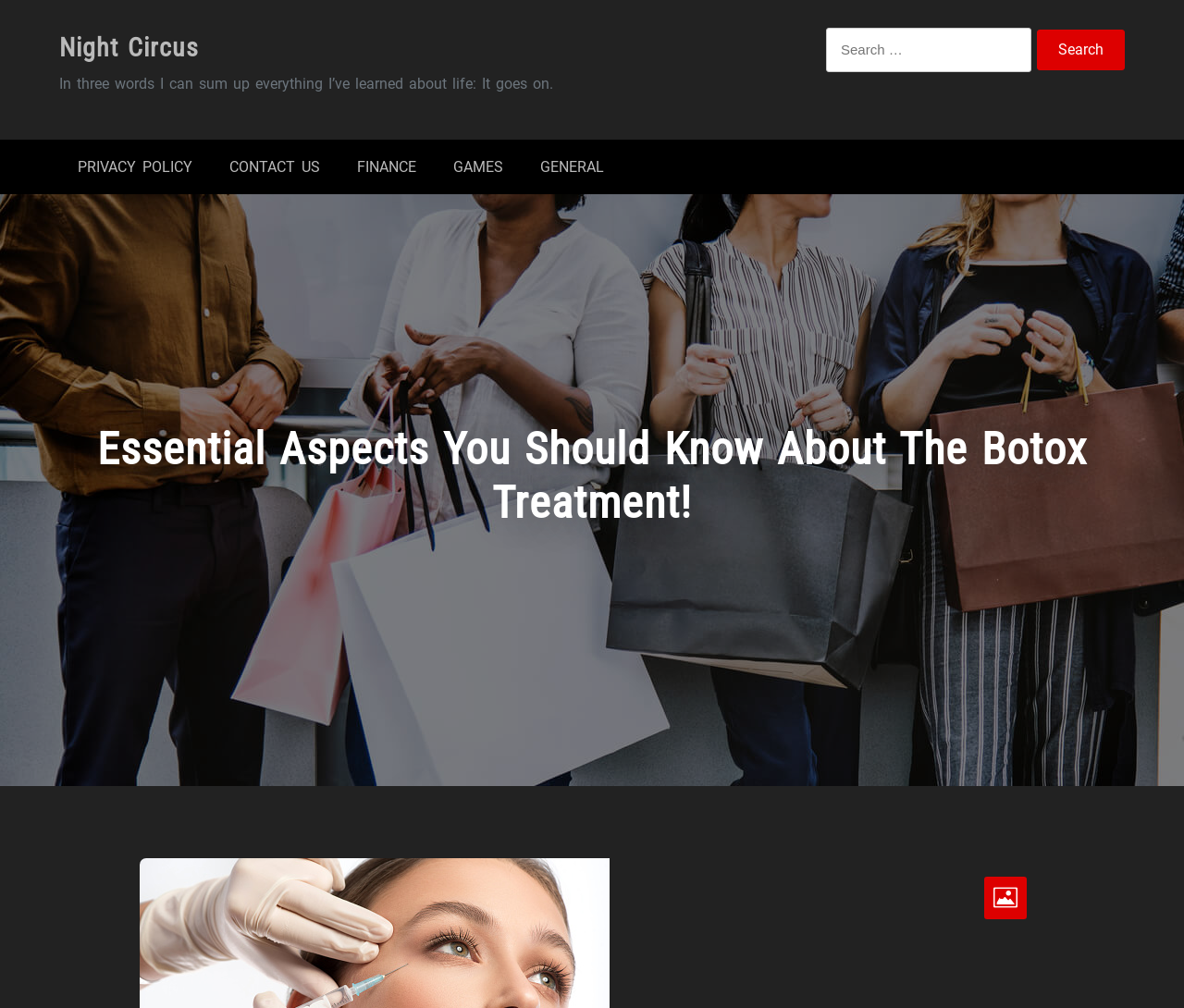What is the name of the website?
Provide a short answer using one word or a brief phrase based on the image.

Night Circus